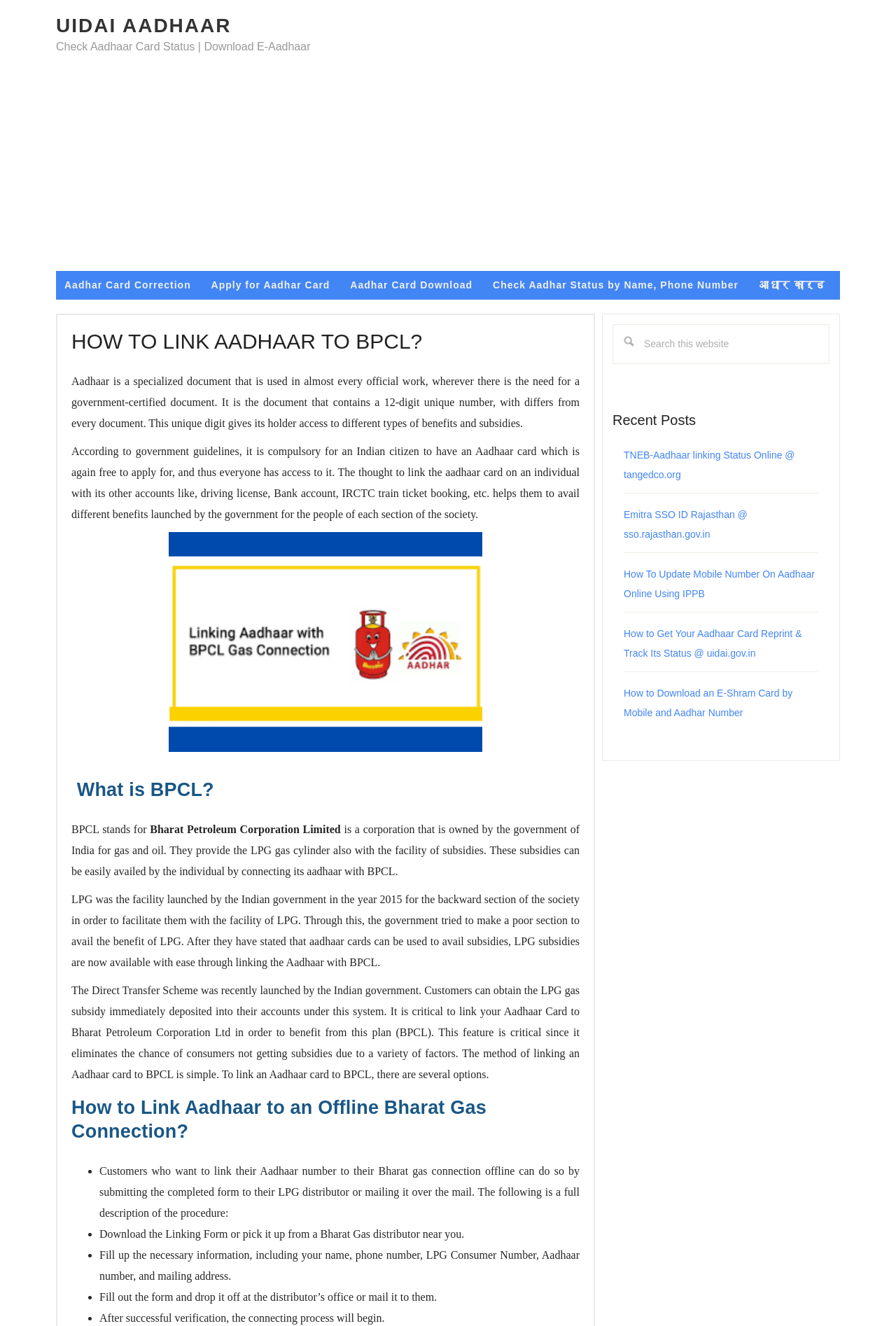What is the document that contains a 12-digit unique number?
Using the visual information, respond with a single word or phrase.

Aadhaar card